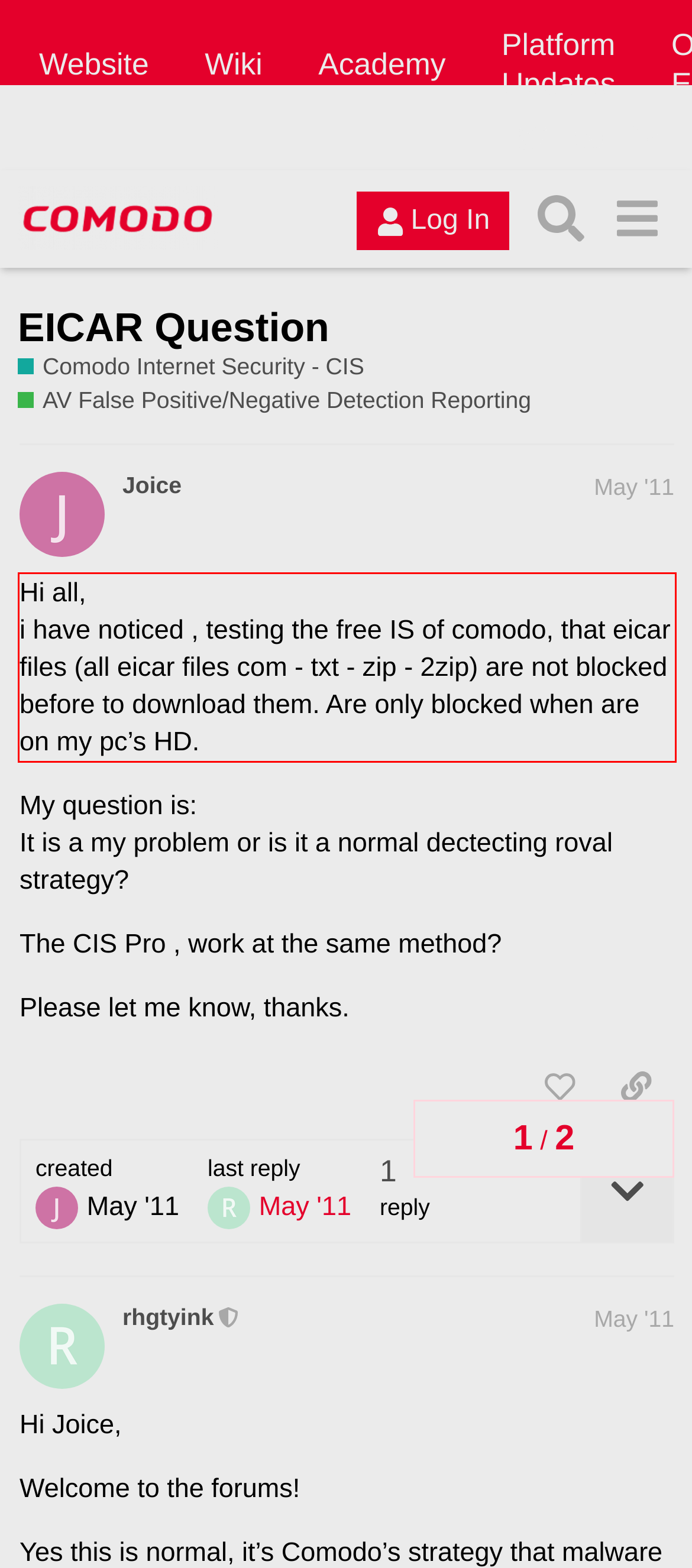Identify and transcribe the text content enclosed by the red bounding box in the given screenshot.

Hi all, i have noticed , testing the free IS of comodo, that eicar files (all eicar files com - txt - zip - 2zip) are not blocked before to download them. Are only blocked when are on my pc’s HD.